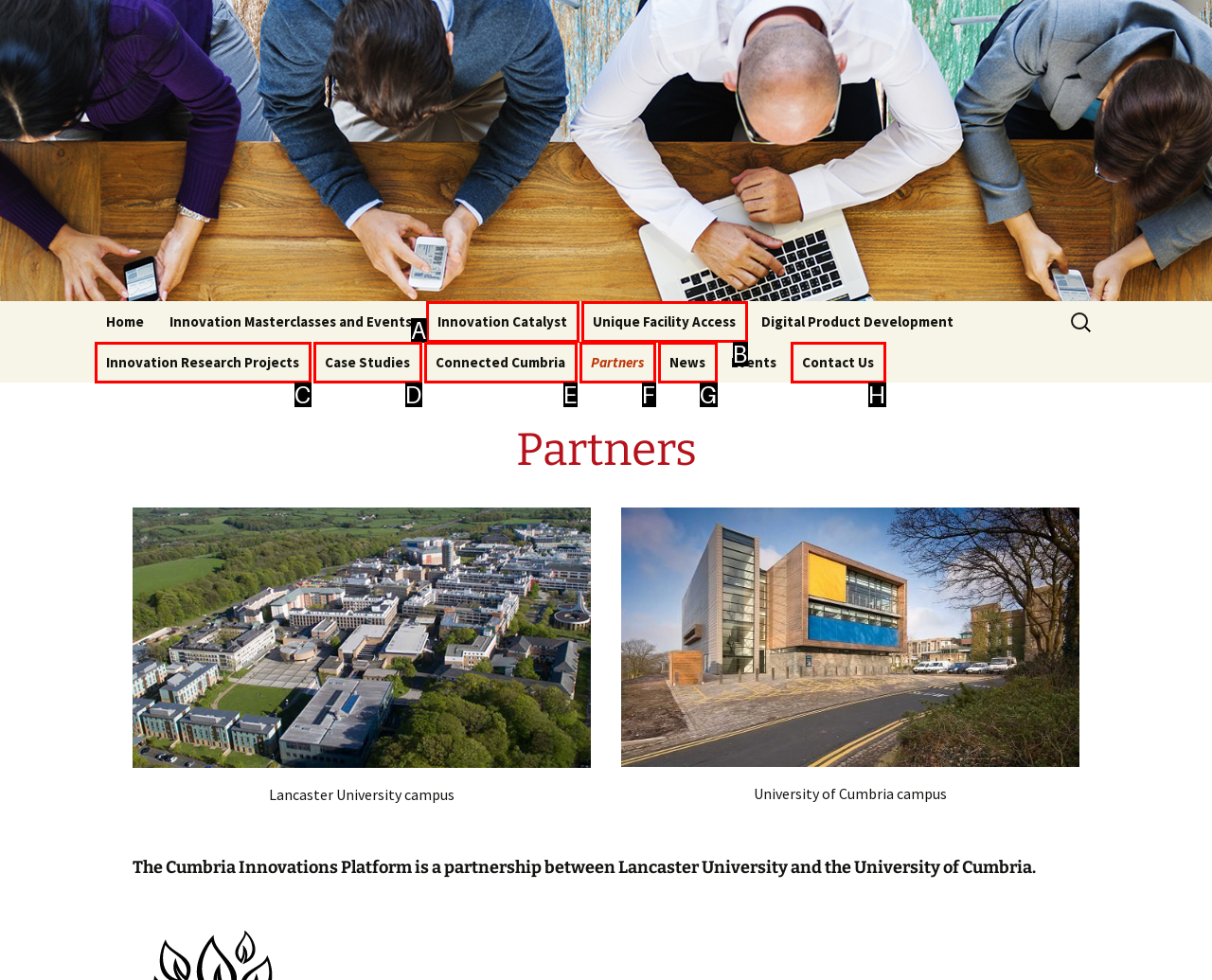Select the letter that corresponds to this element description: vesna@16shadesofrelationships.com
Answer with the letter of the correct option directly.

None